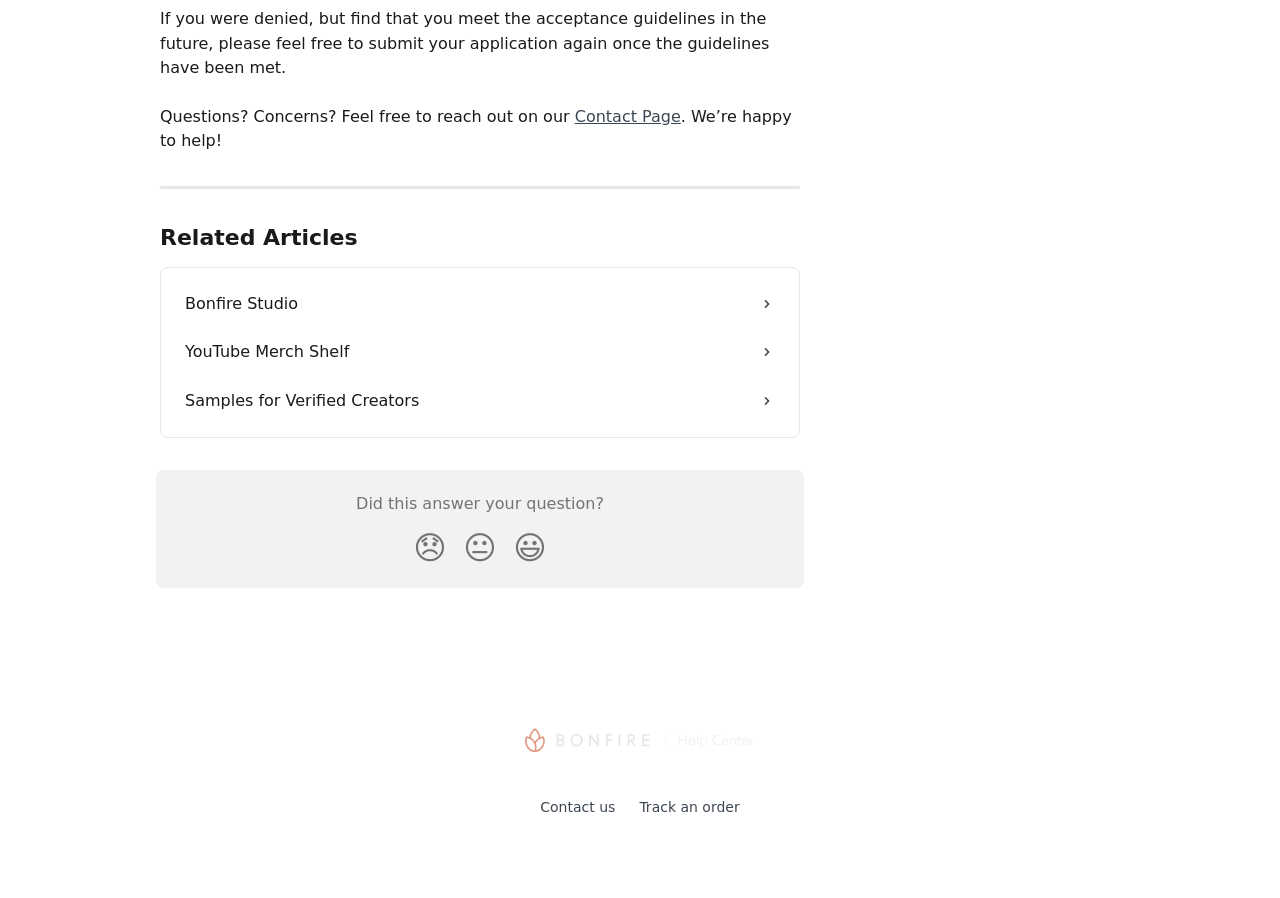Use a single word or phrase to answer the question:
What is the purpose of the 'Contact Page' link?

To reach out for questions or concerns